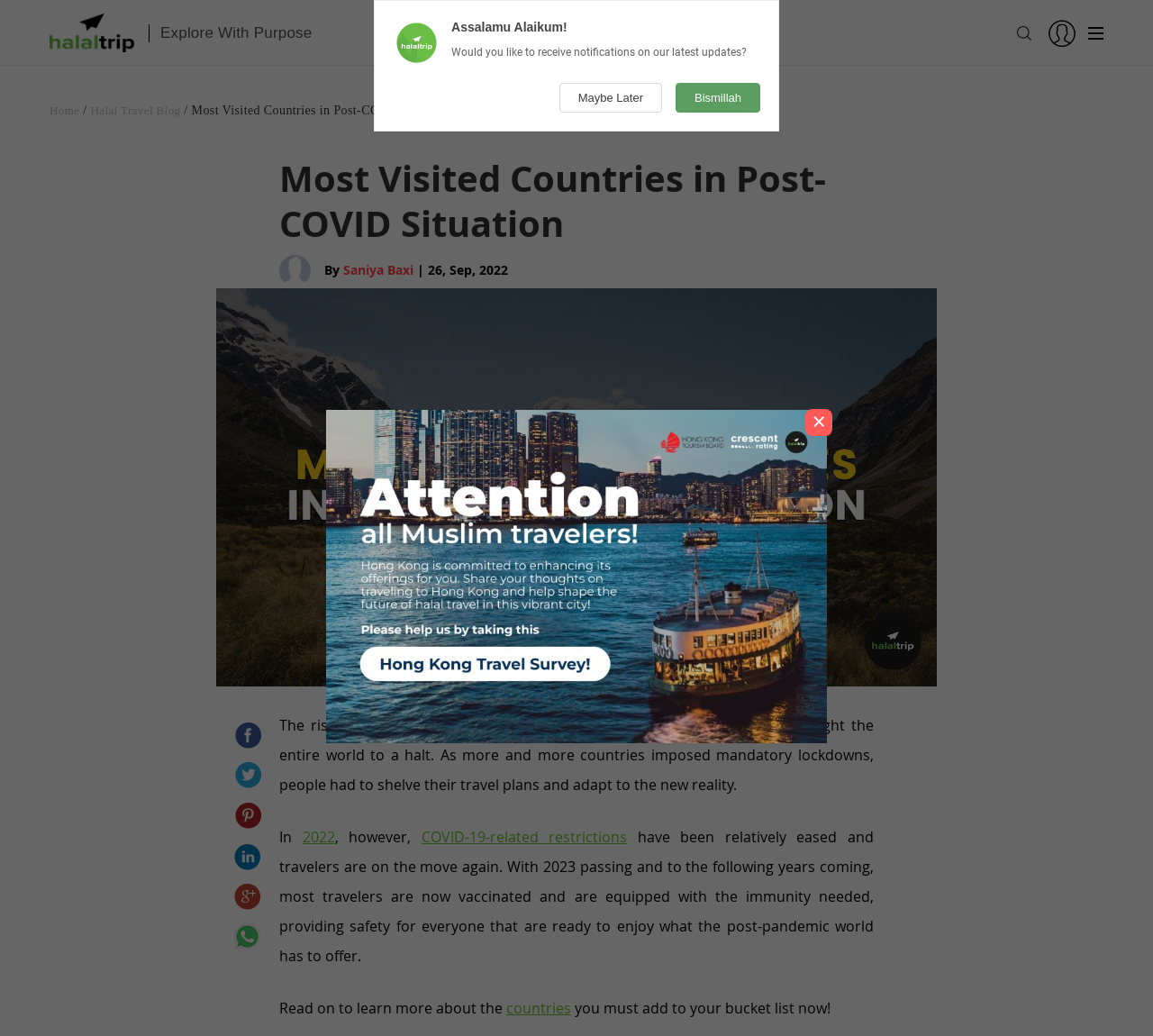Find the main header of the webpage and produce its text content.

Most Visited Countries in Post-COVID Situation